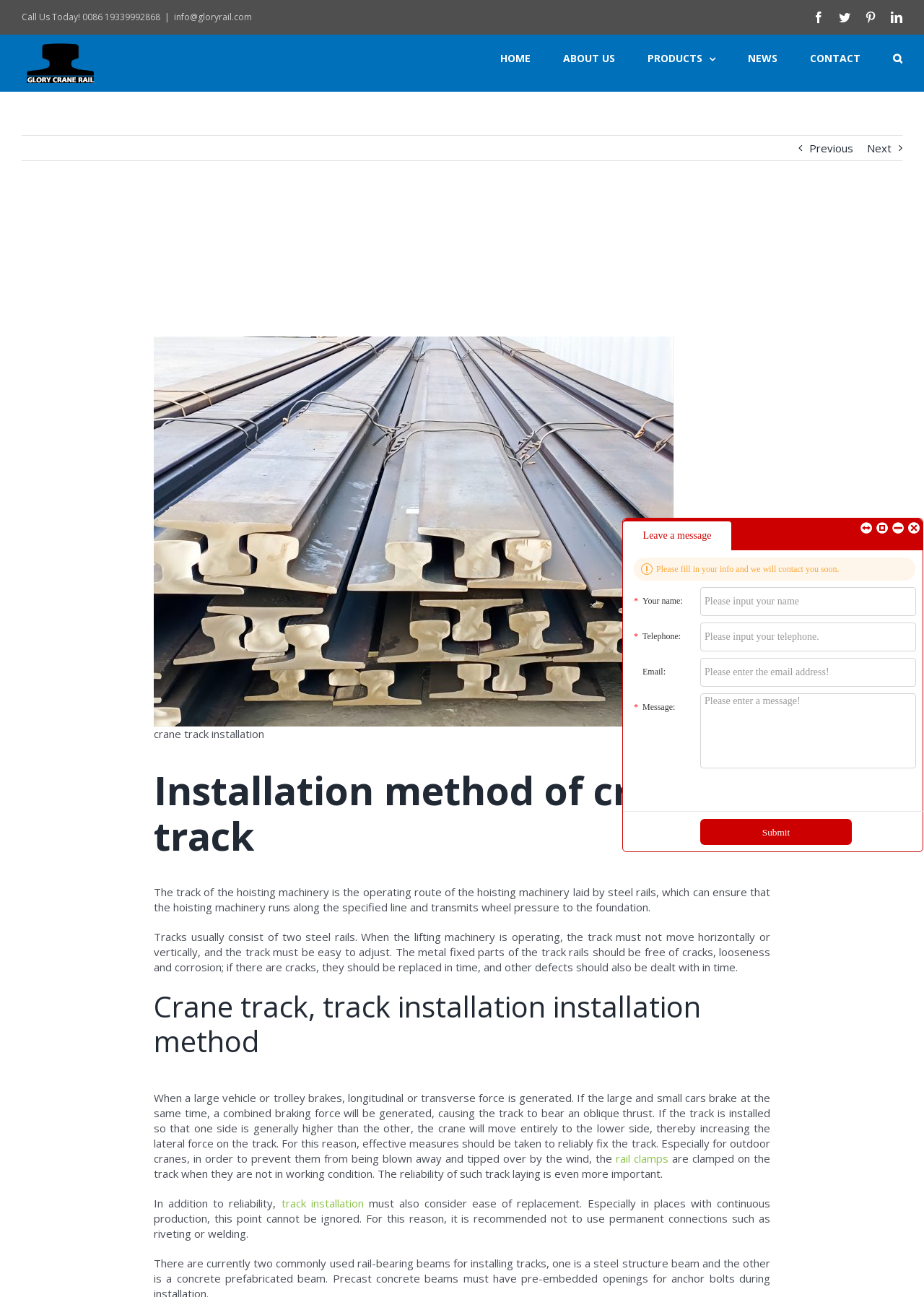Identify the bounding box coordinates for the UI element described by the following text: "About Us". Provide the coordinates as four float numbers between 0 and 1, in the format [left, top, right, bottom].

None